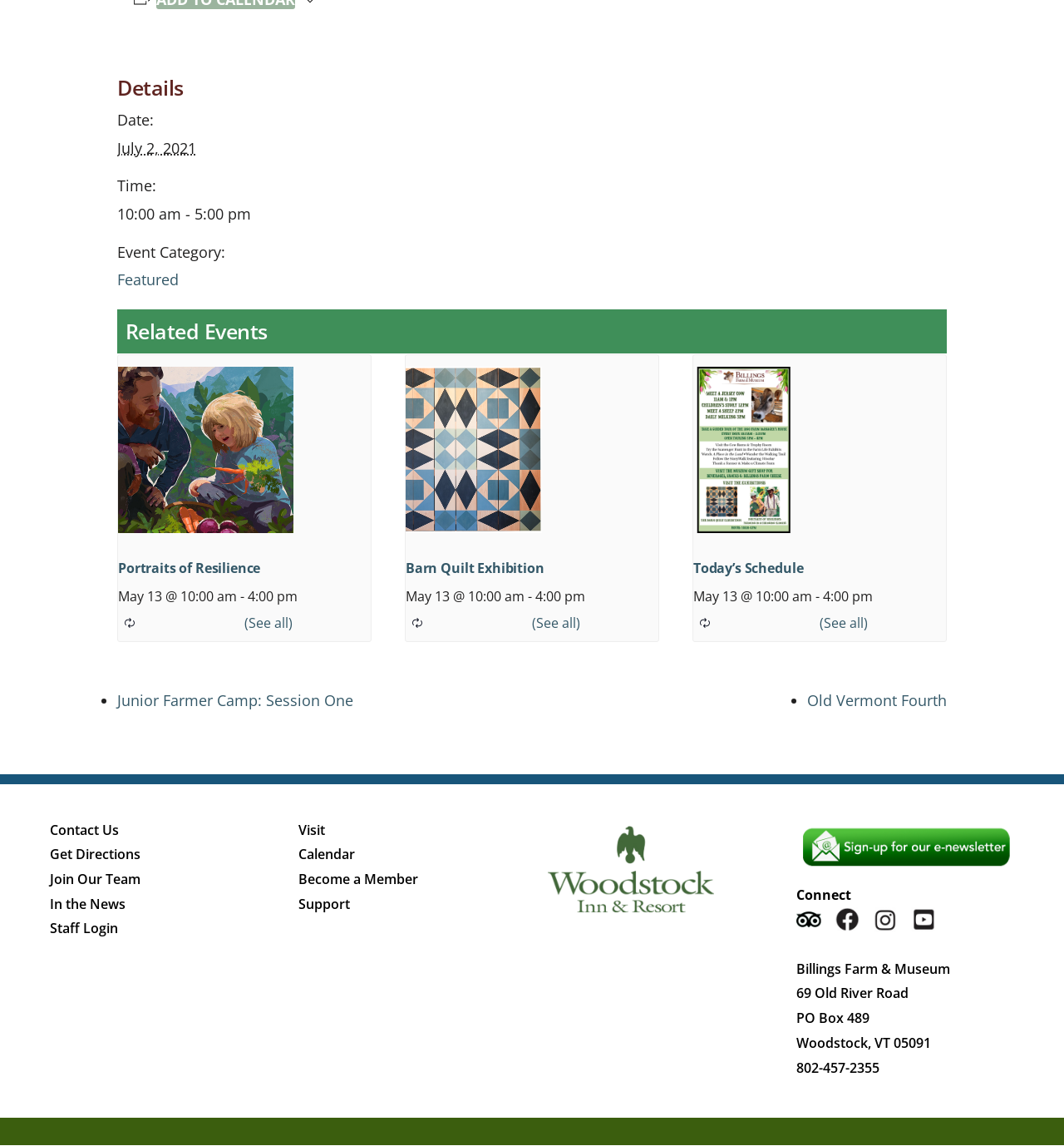Locate the bounding box coordinates of the UI element described by: "In the News". The bounding box coordinates should consist of four float numbers between 0 and 1, i.e., [left, top, right, bottom].

[0.047, 0.781, 0.118, 0.797]